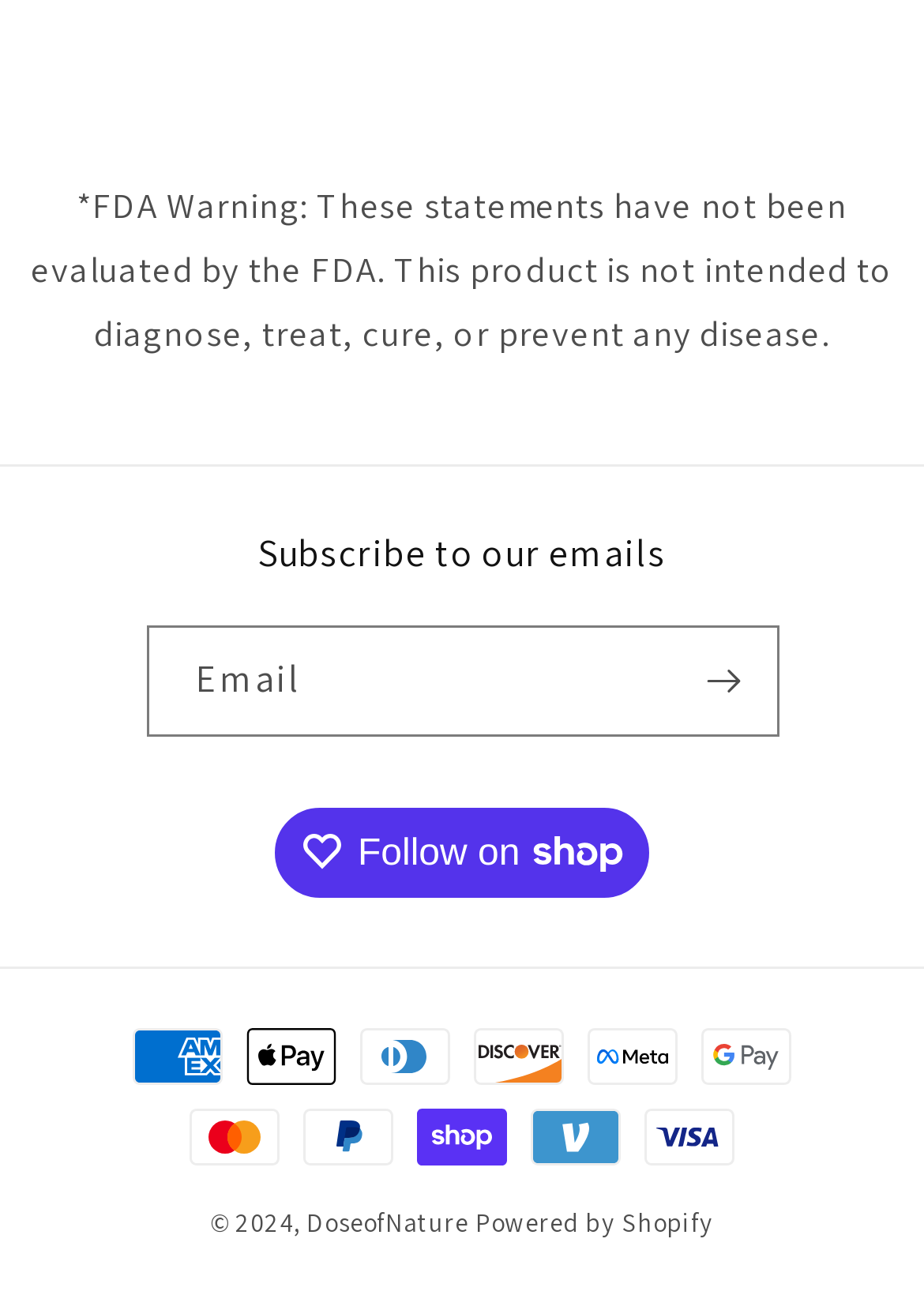Using the details from the image, please elaborate on the following question: What is the purpose of the textbox?

The textbox is labeled 'Email' and is required, indicating that it is used to input an email address, likely for subscription or newsletter purposes.